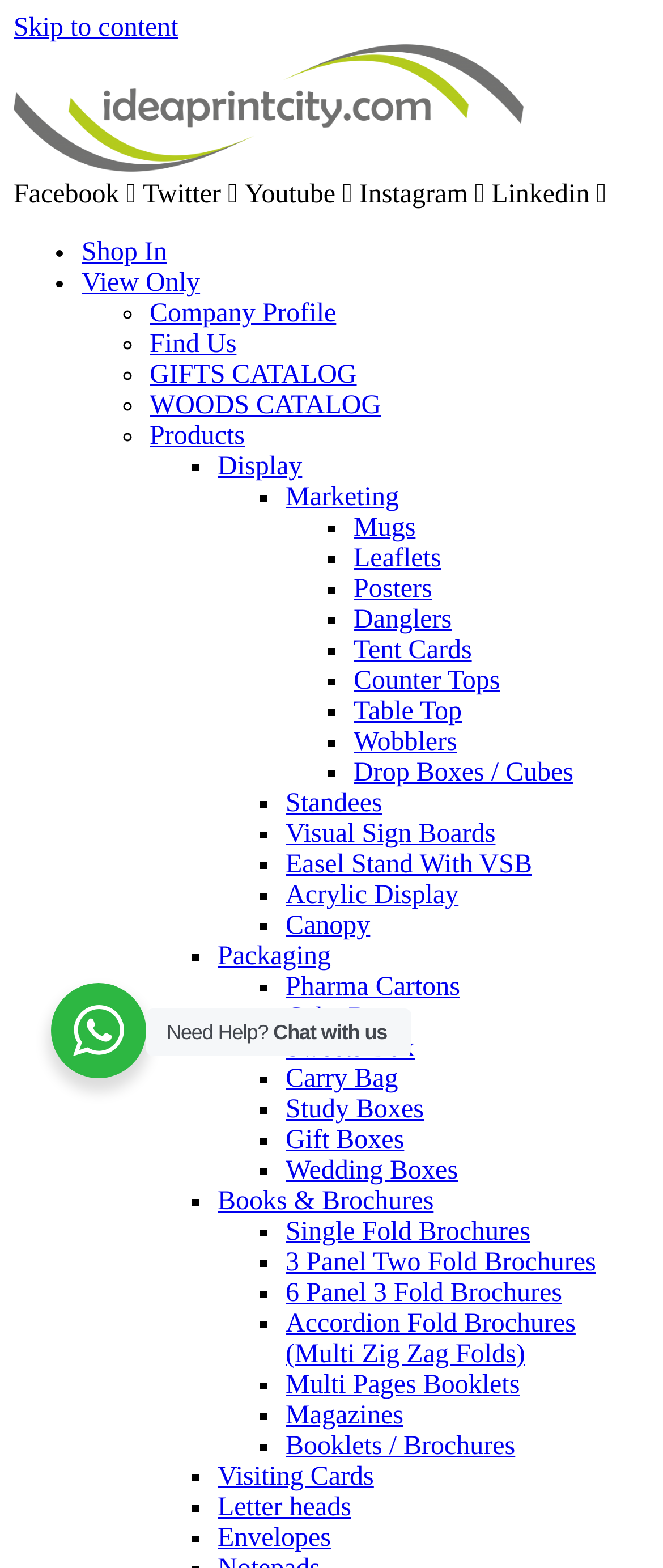How many product categories are there?
Kindly answer the question with as much detail as you can.

There are 24 product categories on the webpage, which are listed in a vertical list with list markers '■', '◦', and '•'. The categories include Display, Marketing, Mugs, Leaflets, Posters, and many others.